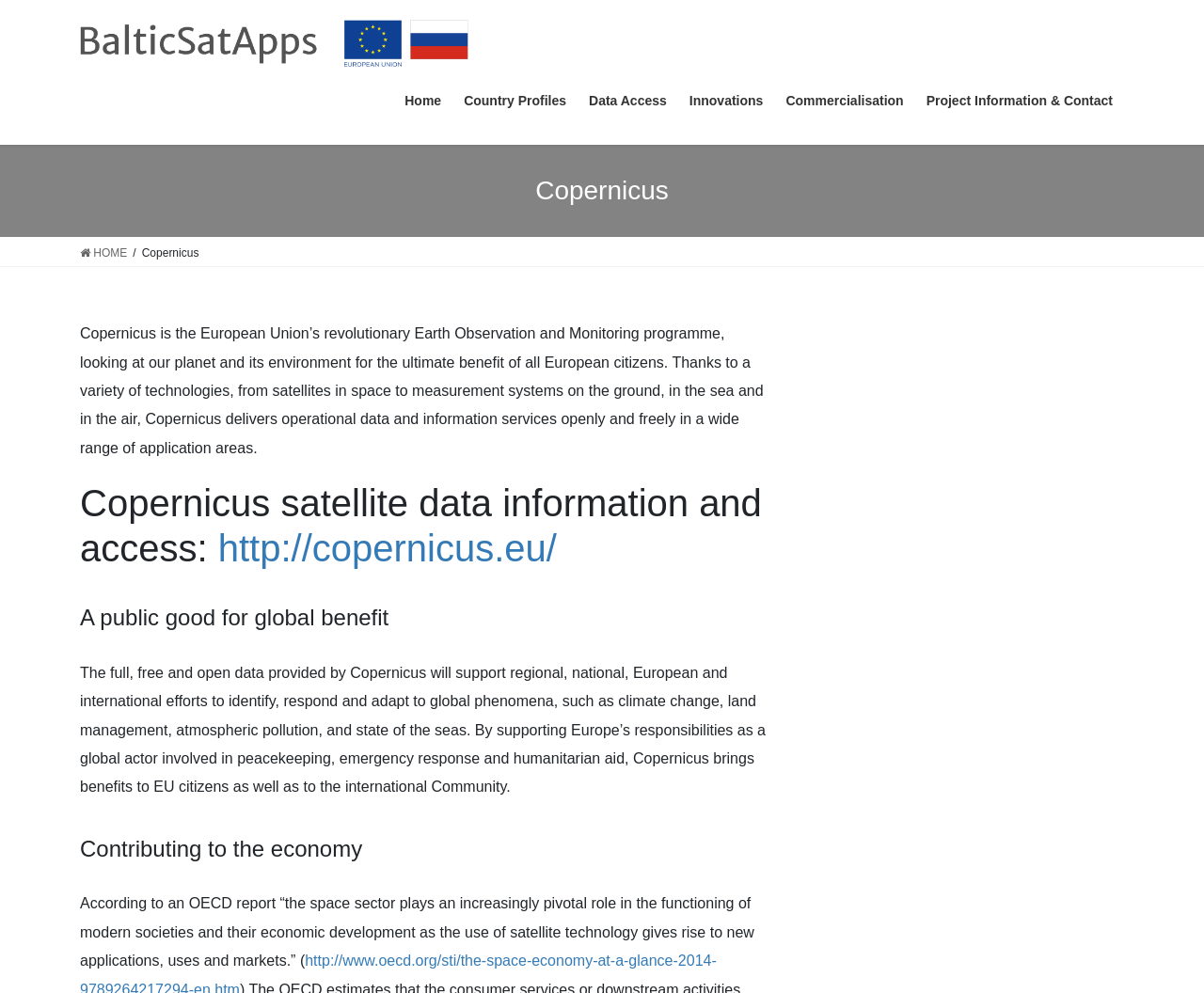Locate the bounding box of the UI element defined by this description: "BalticSatApps Copernicus Interface". The coordinates should be given as four float numbers between 0 and 1, formatted as [left, top, right, bottom].

[0.428, 0.124, 0.615, 0.167]